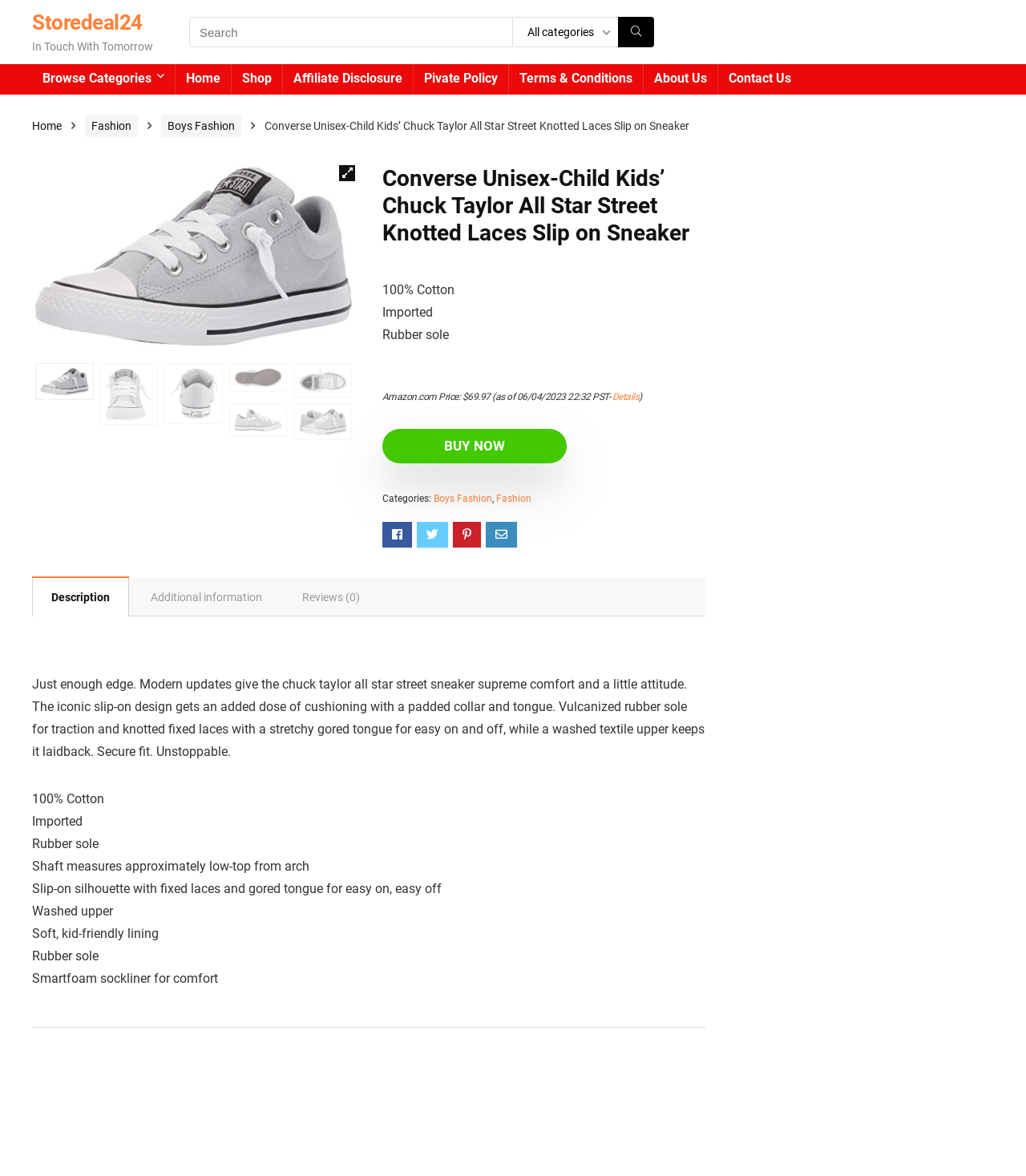Bounding box coordinates are specified in the format (top-left x, top-left y, bottom-right x, bottom-right y). All values are floating point numbers bounded between 0 and 1. Please provide the bounding box coordinate of the region this sentence describes: Terms & Conditions

[0.496, 0.055, 0.627, 0.08]